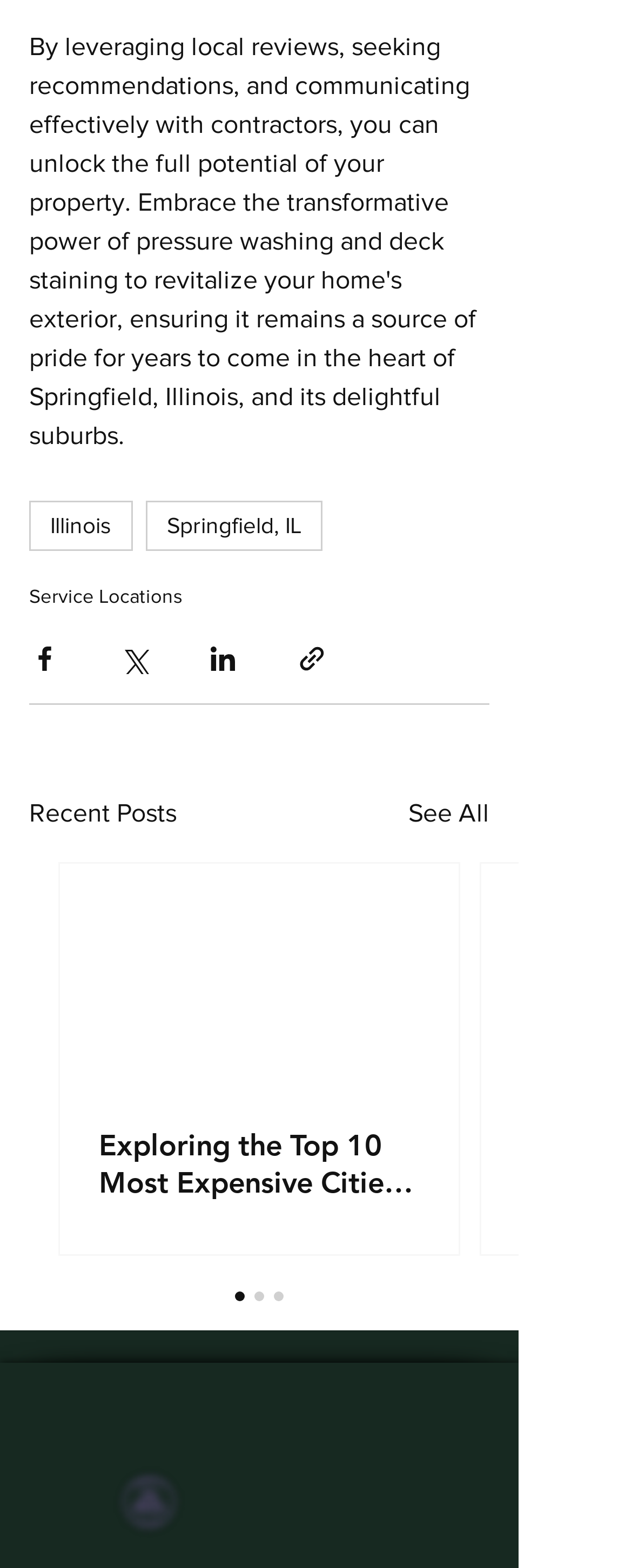Please provide a brief answer to the question using only one word or phrase: 
How many social media links are there?

3